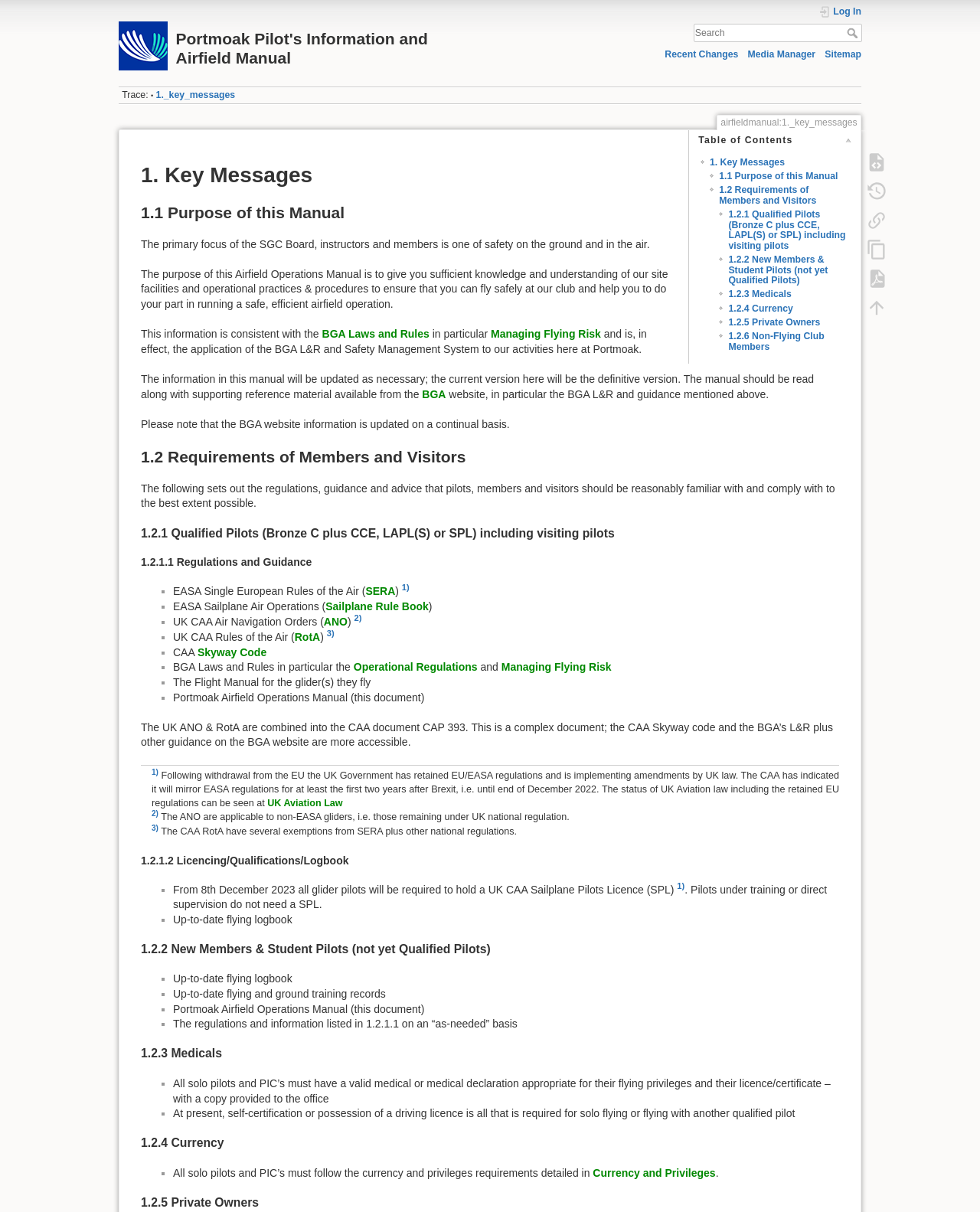Please find and report the bounding box coordinates of the element to click in order to perform the following action: "View '1. Key Messages'". The coordinates should be expressed as four float numbers between 0 and 1, in the format [left, top, right, bottom].

[0.724, 0.129, 0.801, 0.138]